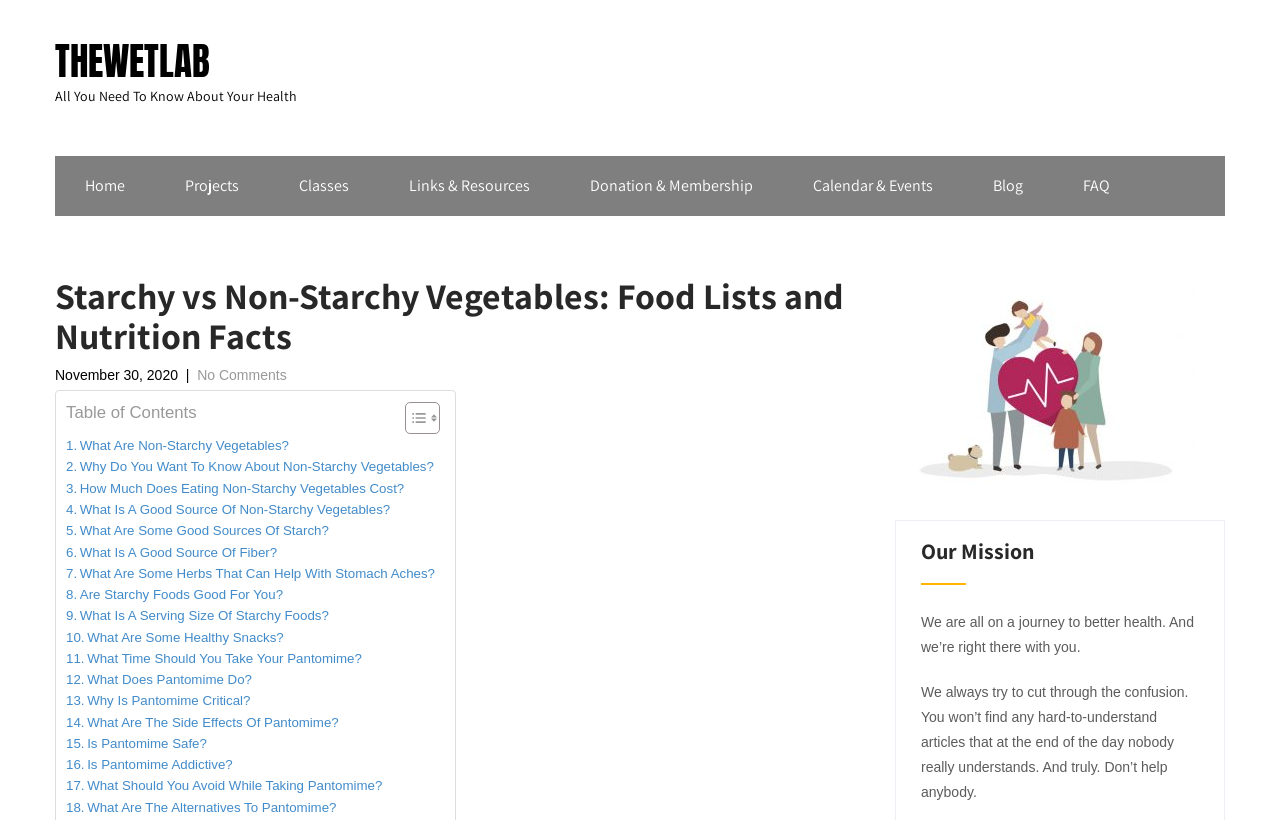Please specify the bounding box coordinates of the clickable region to carry out the following instruction: "Learn about 'Our Mission'". The coordinates should be four float numbers between 0 and 1, in the format [left, top, right, bottom].

[0.699, 0.634, 0.957, 0.744]